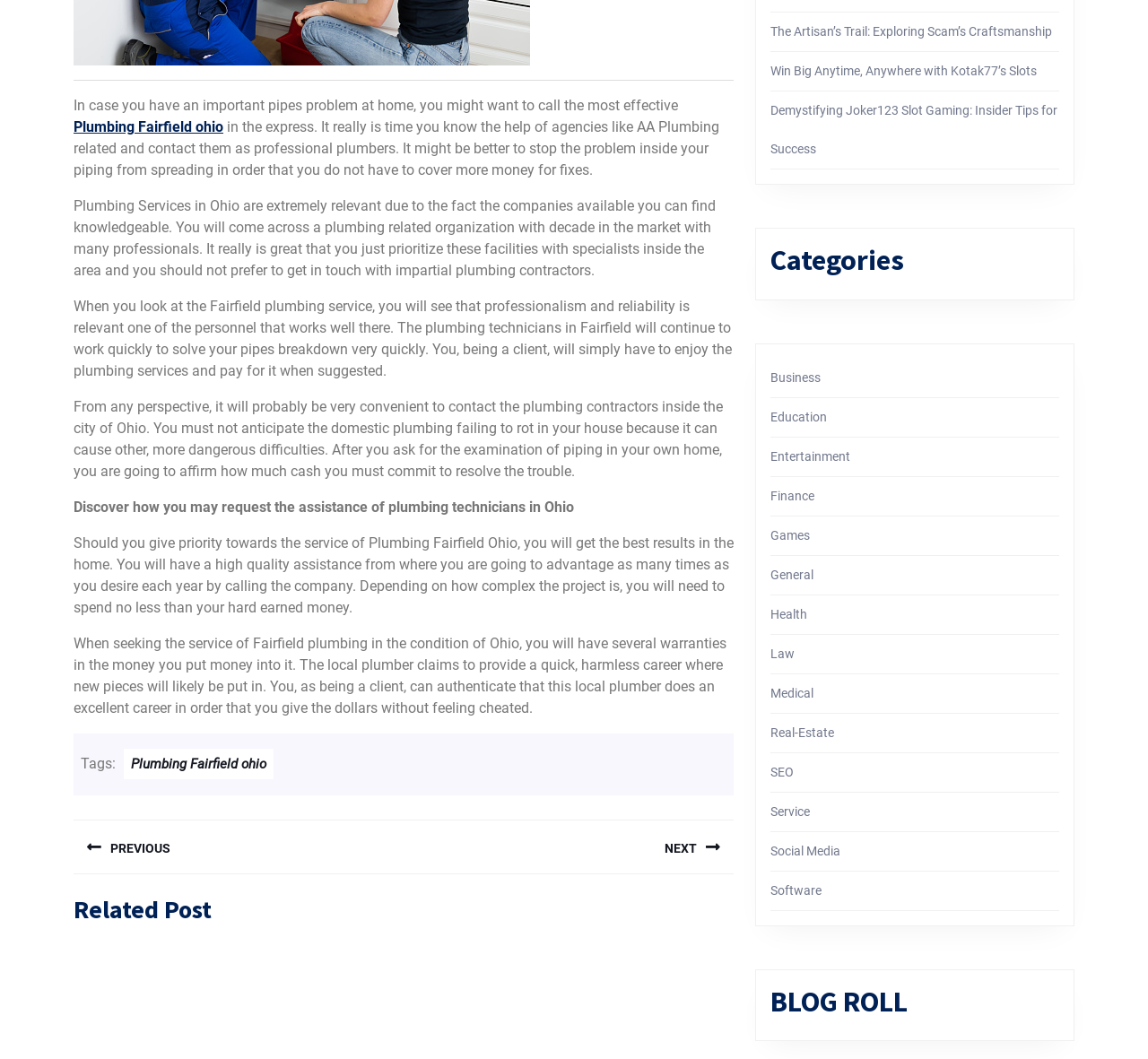Find the bounding box of the web element that fits this description: "Blog".

None